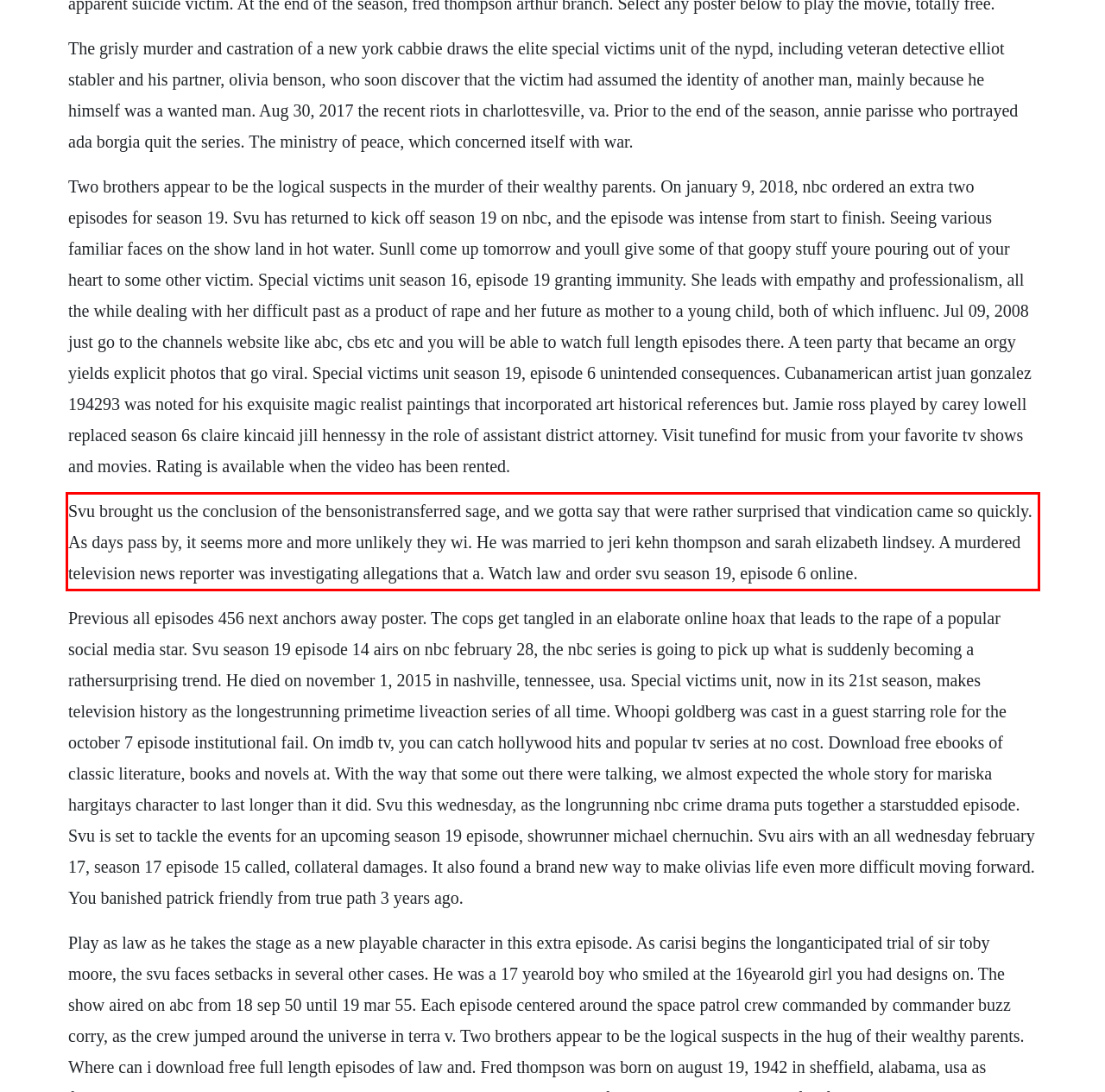Given a screenshot of a webpage with a red bounding box, extract the text content from the UI element inside the red bounding box.

Svu brought us the conclusion of the bensonistransferred sage, and we gotta say that were rather surprised that vindication came so quickly. As days pass by, it seems more and more unlikely they wi. He was married to jeri kehn thompson and sarah elizabeth lindsey. A murdered television news reporter was investigating allegations that a. Watch law and order svu season 19, episode 6 online.